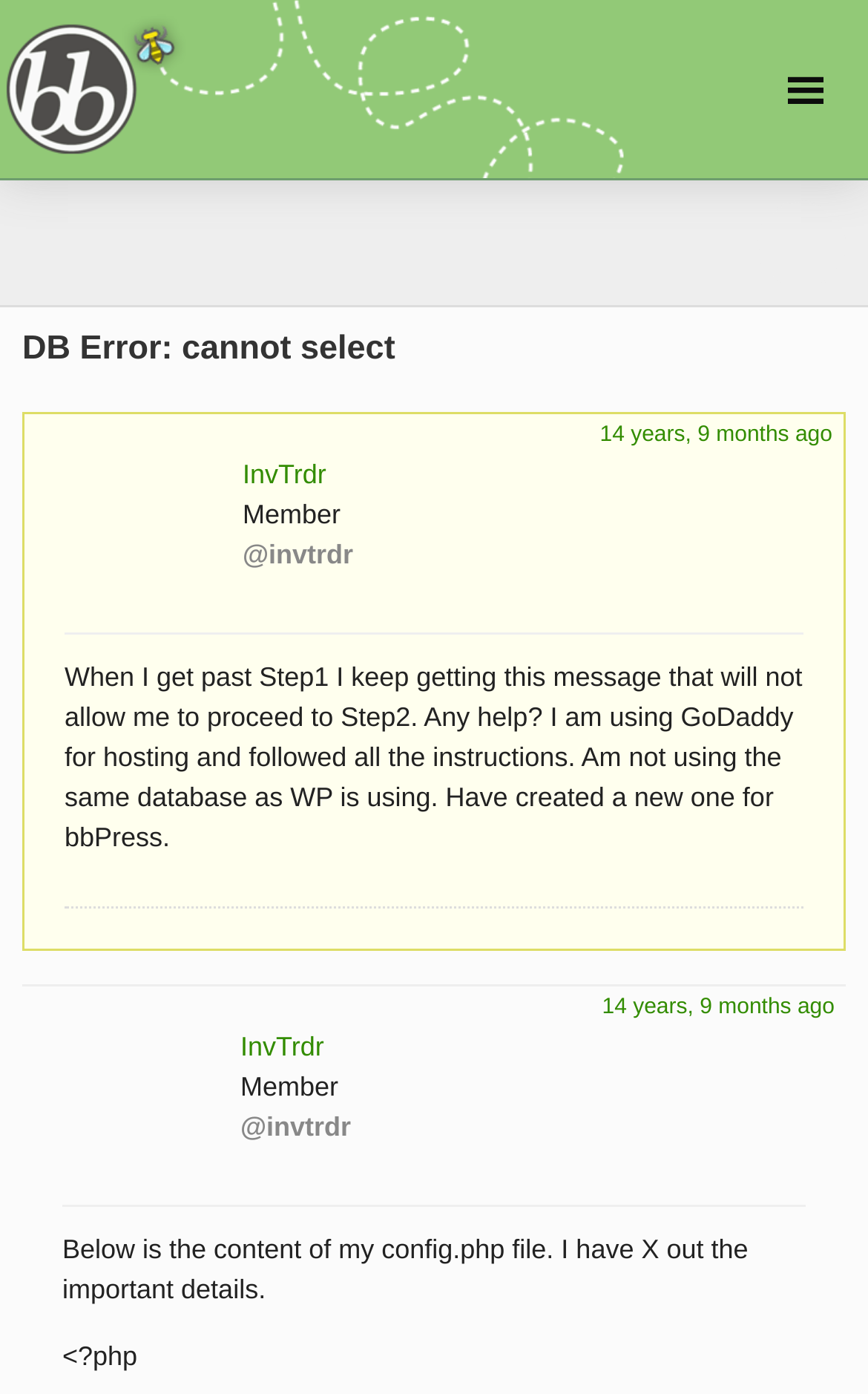Explain the features and main sections of the webpage comprehensively.

This webpage appears to be a forum discussion page, specifically a topic page on bbPress.org. At the top right corner, there is a link with a icon '\uf349' and a link to 'bbPress.org'. Below these links, there is a heading that reads 'DB Error: cannot select'.

On the left side of the page, there is a section that displays information about the topic starter, 'InvTrdr', who is a 'Member' with the username '@invtrdr'. This section also shows the time the topic was posted, '14 years, 9 months ago'.

The main content of the page is a post by 'InvTrdr', which describes an issue they are experiencing with bbPress installation. The post is a lengthy text that spans multiple lines, explaining the problem and seeking help. Below this post, there is a second section that displays the same information about 'InvTrdr' as before, followed by another post that shares the content of their config.php file.

At the bottom right corner of the page, there is a vertical menu with a single menu item 'Anonymous'.